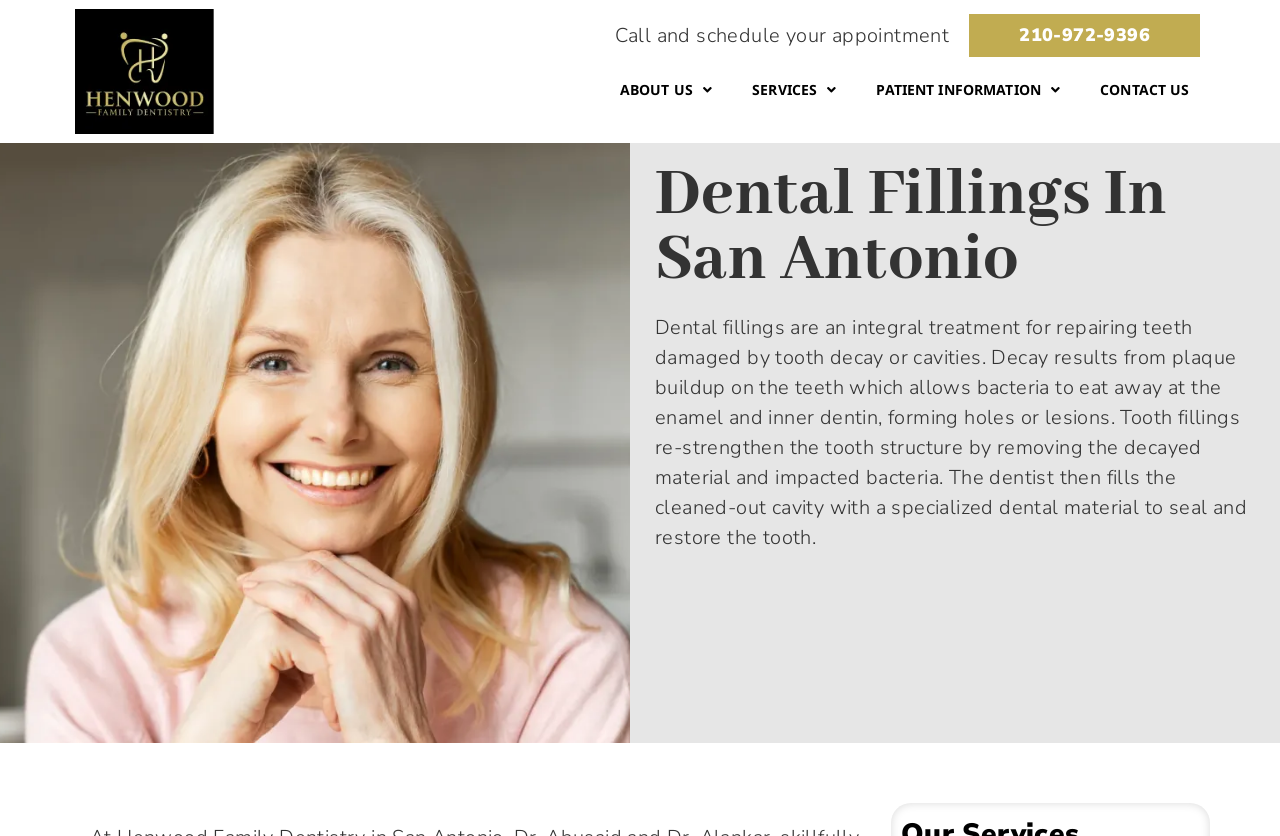What is the phone number to schedule an appointment?
Look at the image and answer the question with a single word or phrase.

210-972-9396